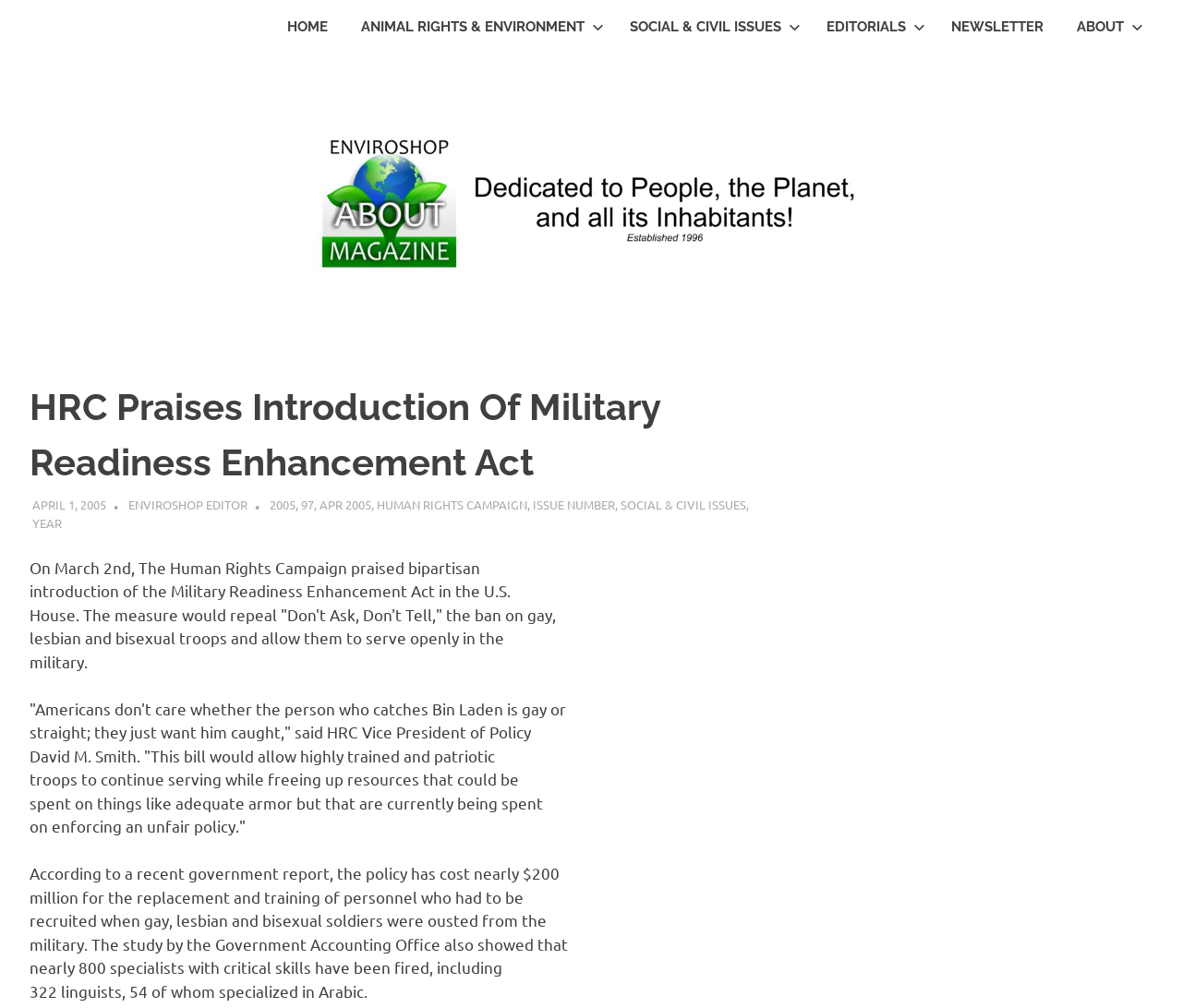Using the webpage screenshot and the element description Remove onlyfans leaks, determine the bounding box coordinates. Specify the coordinates in the format (top-left x, top-left y, bottom-right x, bottom-right y) with values ranging from 0 to 1.

None